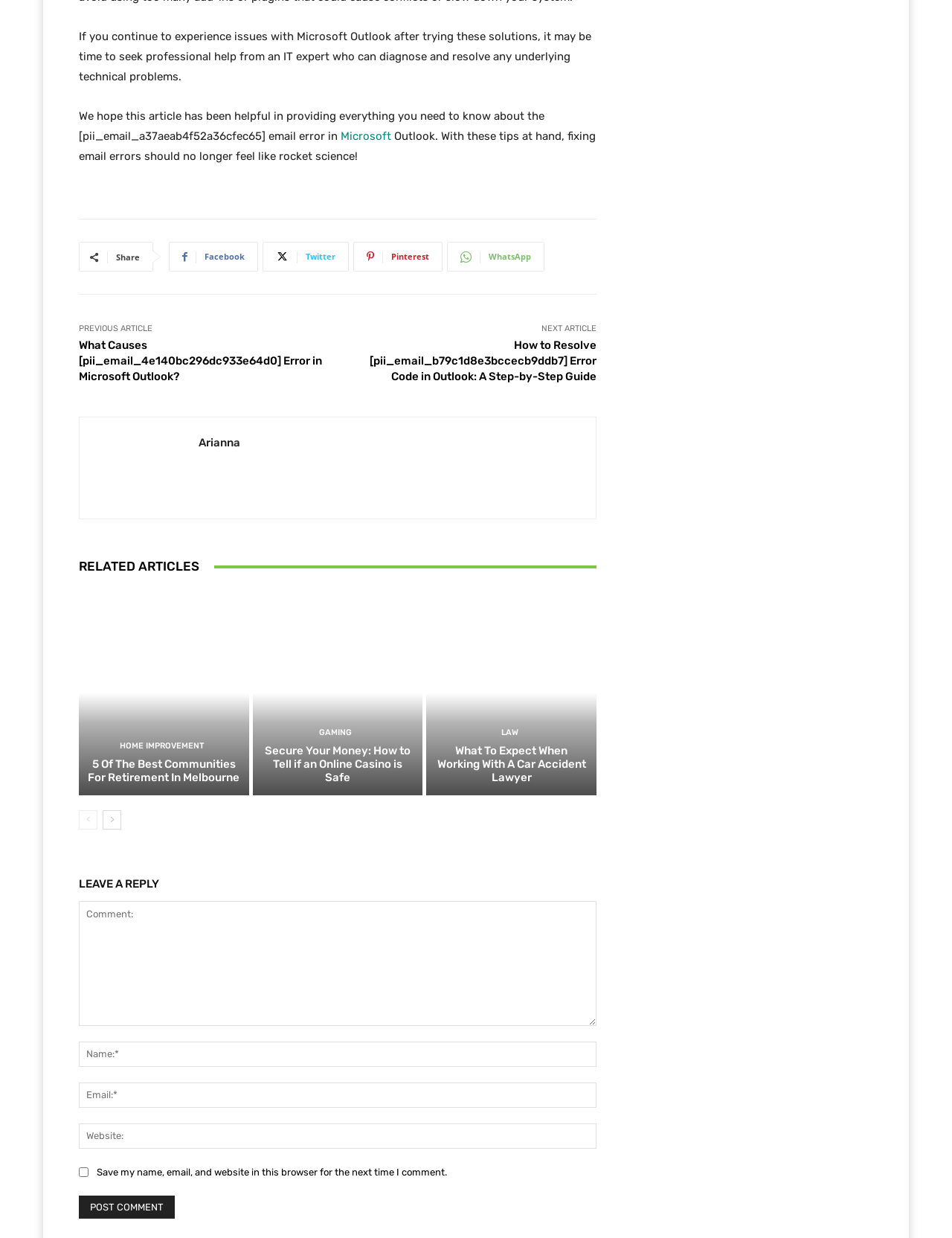What is the topic of the article?
Look at the image and respond with a single word or a short phrase.

Microsoft Outlook email error